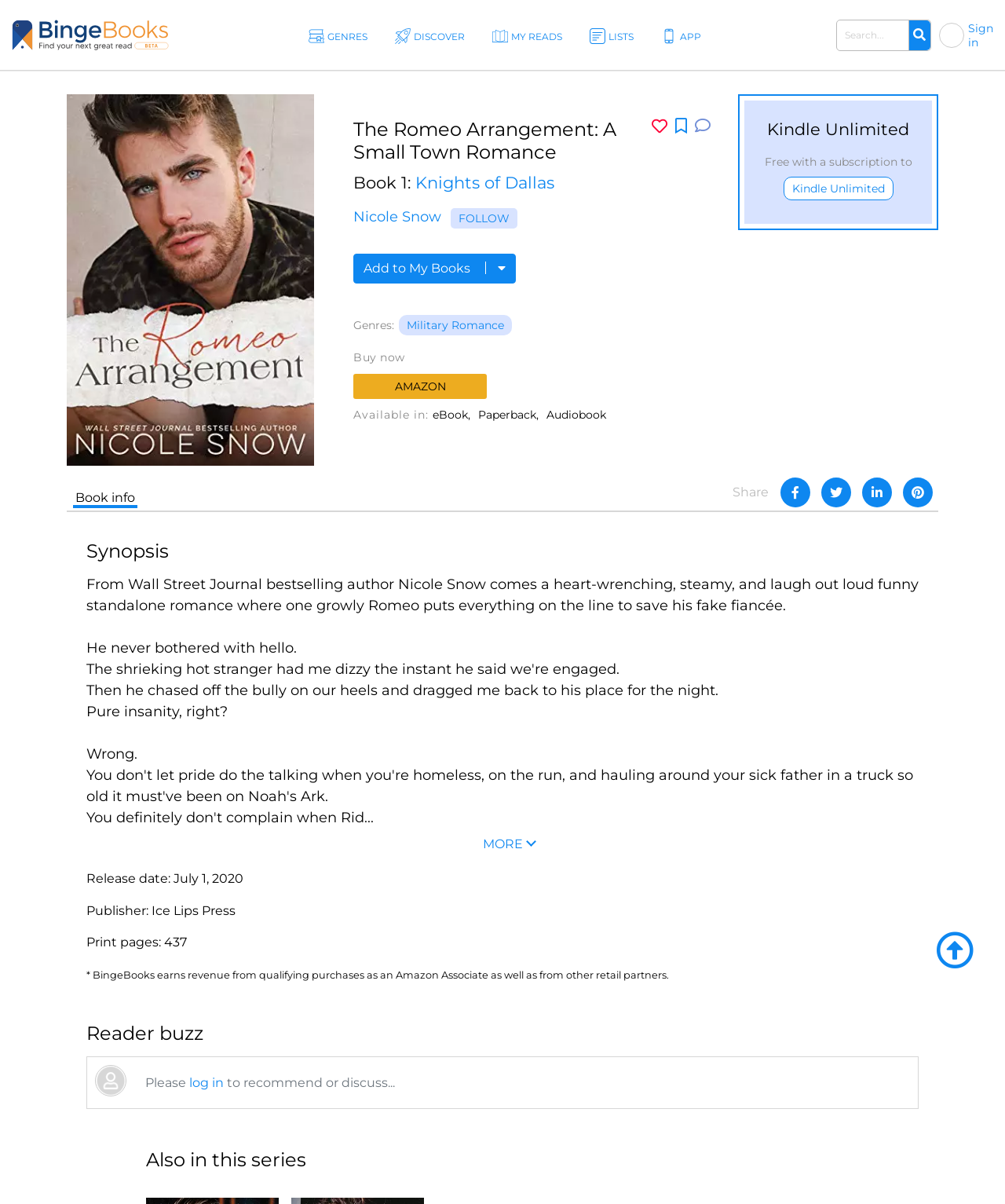What is the release date of the book?
Please provide an in-depth and detailed response to the question.

I found the release date of the book by looking at the static text element with the text 'July 1, 2020' which is likely to be the release date of the book.